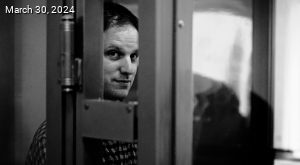Describe the image with as much detail as possible.

The image depicts a man looking out from behind a glass partition, with a serious expression on his face. The scene is characterized by a monochromatic color scheme, enhancing the mood and intensity of the moment. The date displayed in the upper left corner, March 30, 2024, suggests this image is significant, possibly related to a notable event or situation occurring on that date. This image is part of an article titled "Wall Street Journal Marks One Year Since Evan Gershkovich’s Arrest in Russia," indicating the man's possible connection to the ongoing discussions surrounding his detention. The somber backdrop adds a layer of gravity to the reflection captured in this moment.